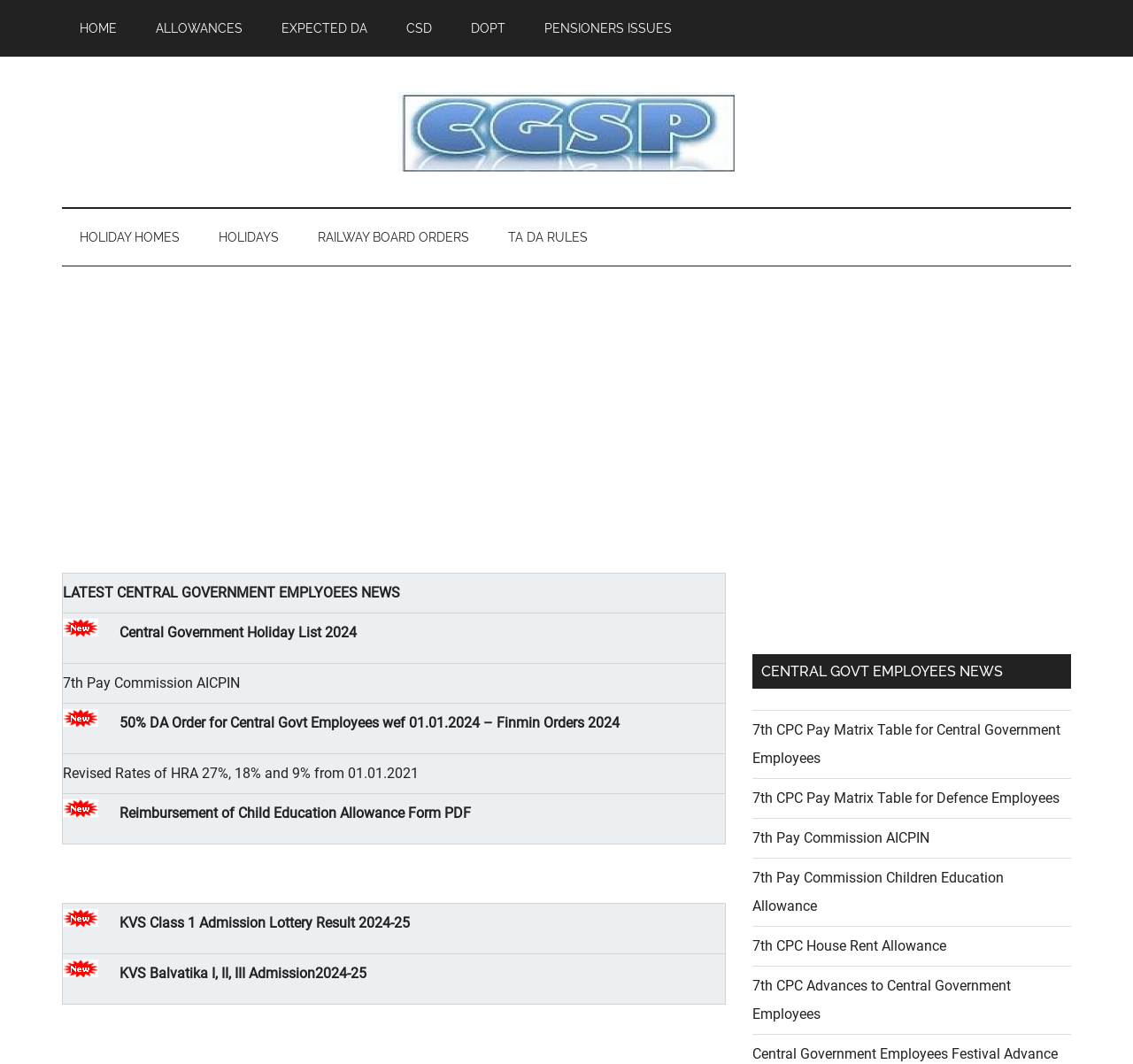What is the category of the webpage?
Refer to the screenshot and respond with a concise word or phrase.

Government